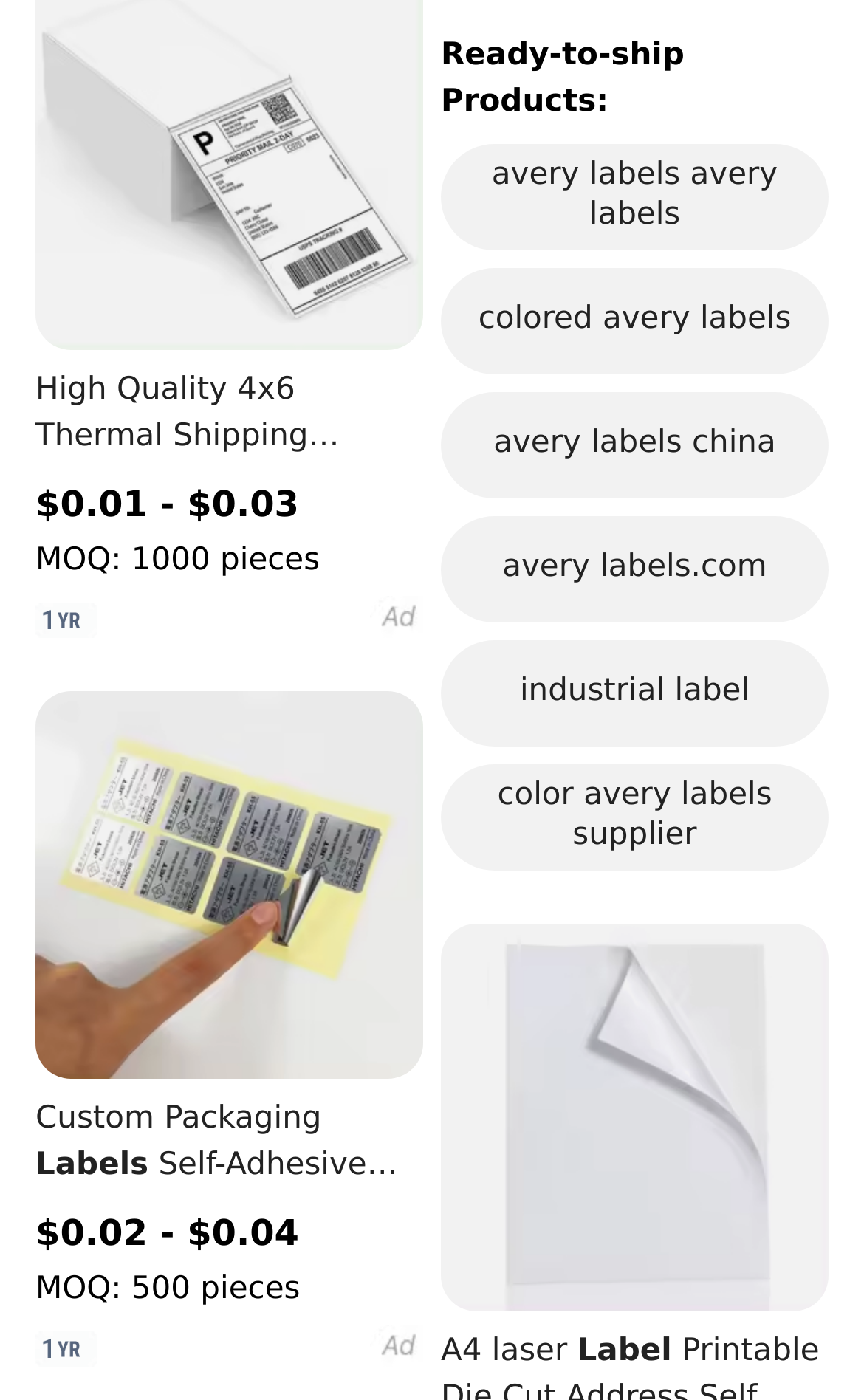Locate the UI element described as follows: "parent_node: Website name="url" placeholder="Website"". Return the bounding box coordinates as four float numbers between 0 and 1 in the order [left, top, right, bottom].

None